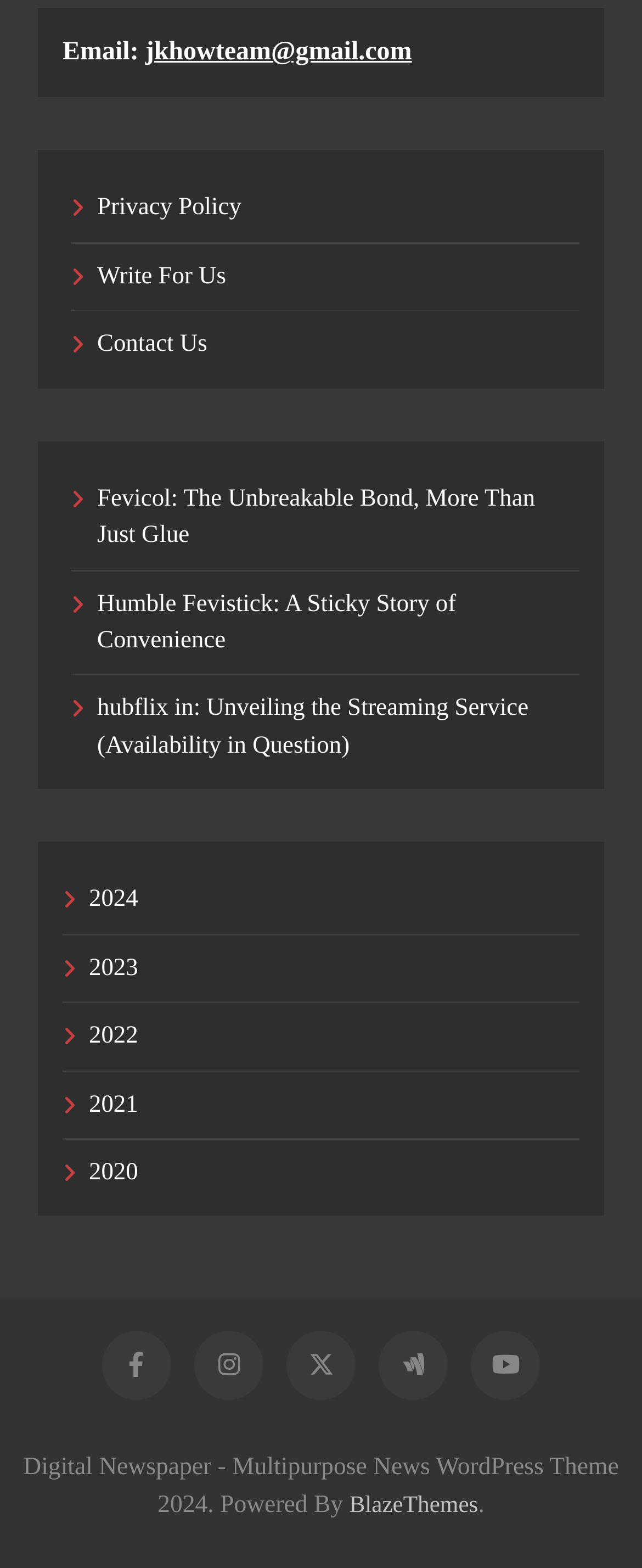Find the bounding box coordinates for the HTML element described as: "jkhowteam@gmail.com". The coordinates should consist of four float values between 0 and 1, i.e., [left, top, right, bottom].

[0.226, 0.025, 0.642, 0.043]